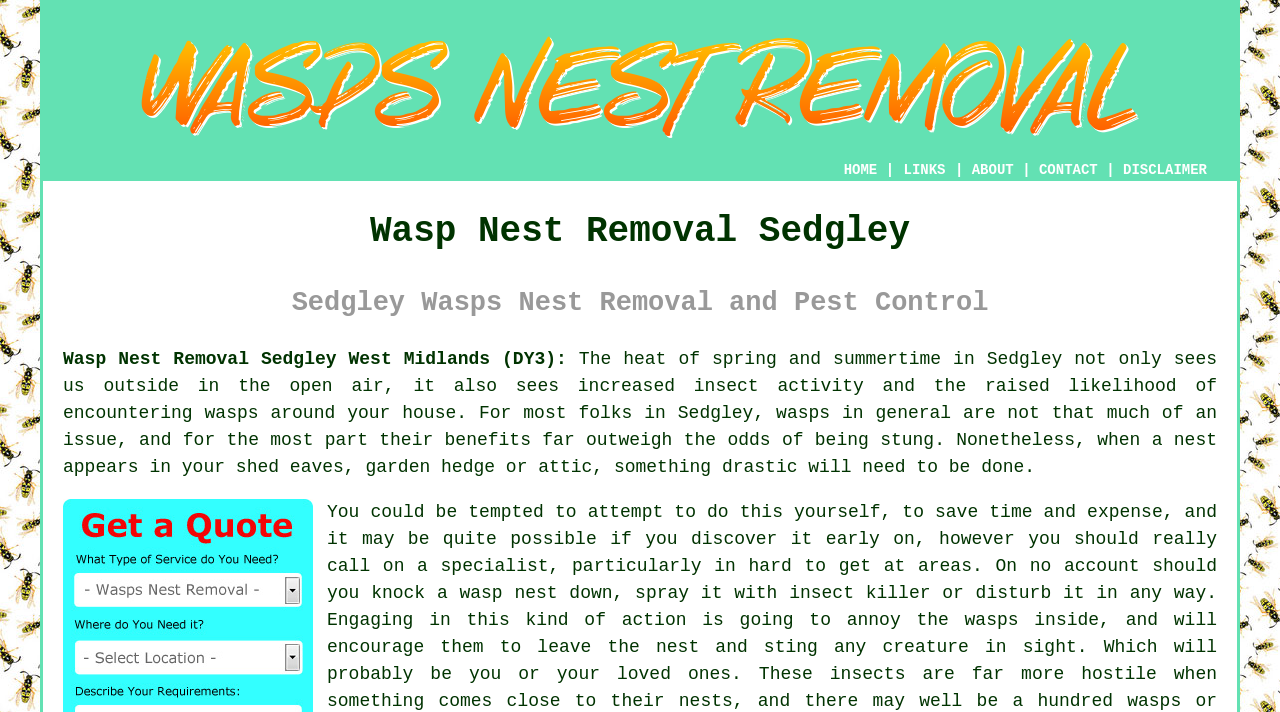Identify the headline of the webpage and generate its text content.

Wasp Nest Removal Sedgley